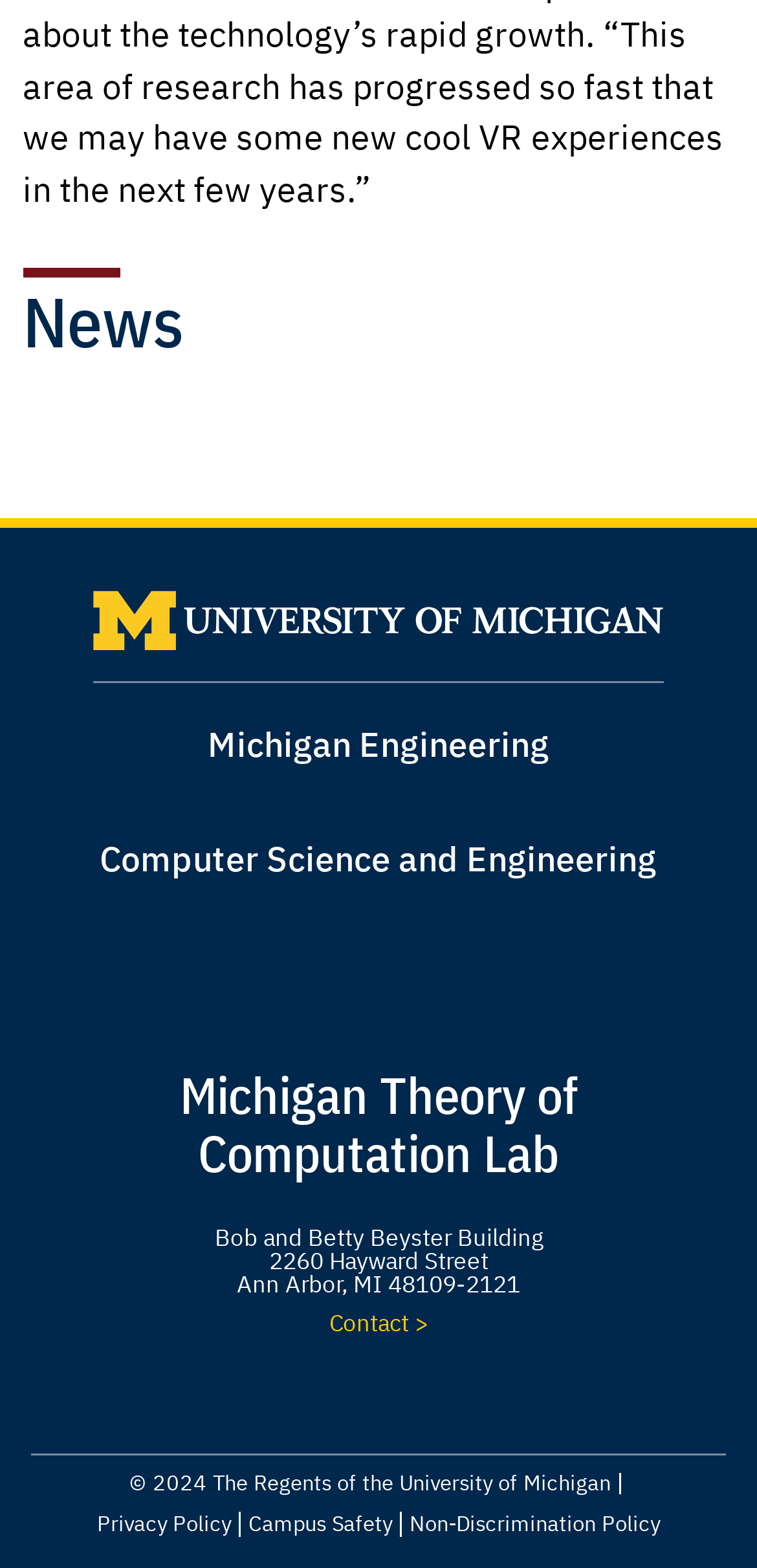Respond to the question below with a single word or phrase:
What is the address of the Michigan Theory of Computation Lab?

2260 Hayward Street, Ann Arbor, MI 48109-2121